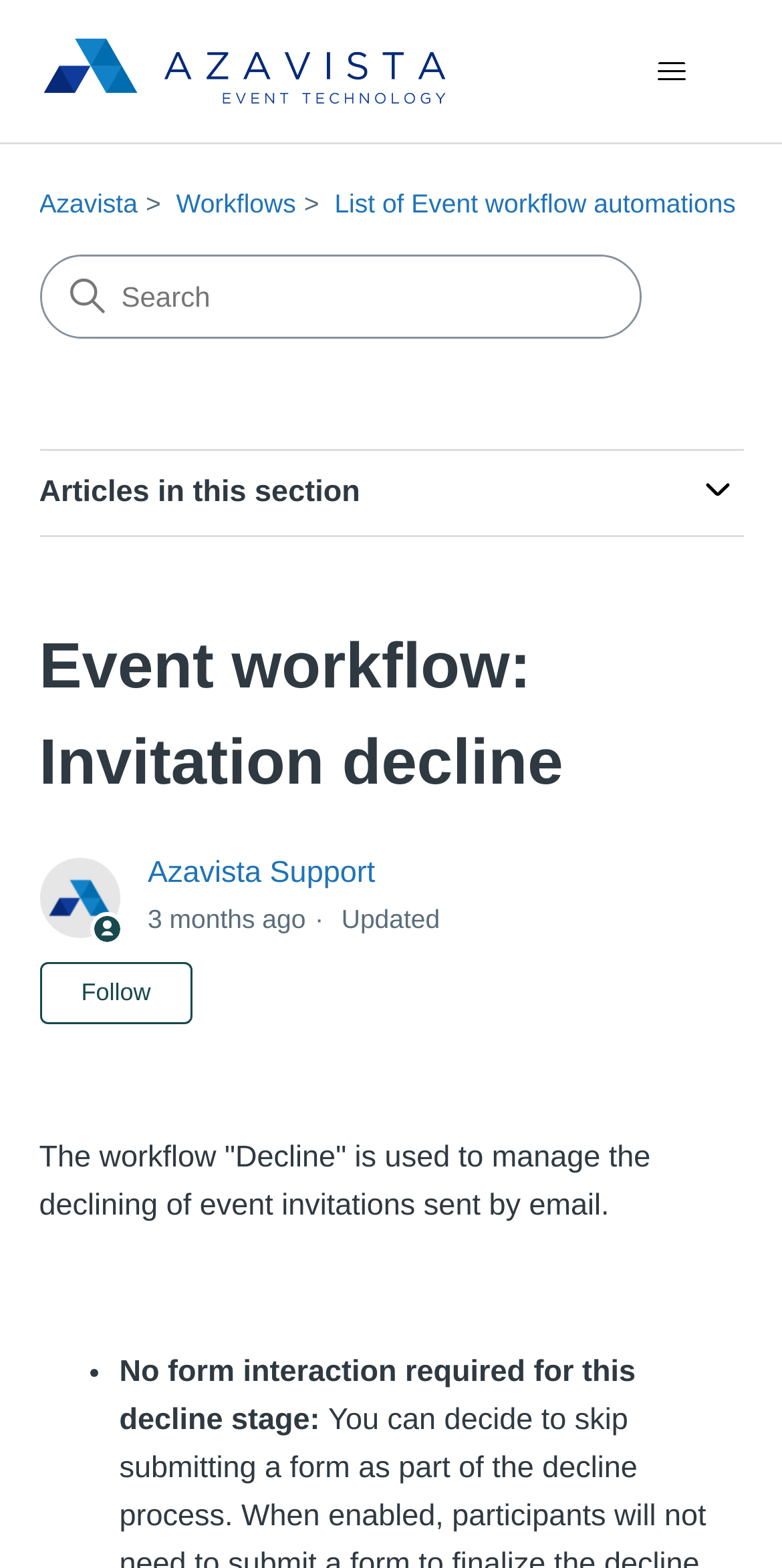Locate the UI element described by parent_node: Articles in this section and provide its bounding box coordinates. Use the format (top-left x, top-left y, bottom-right x, bottom-right y) with all values as floating point numbers between 0 and 1.

[0.886, 0.3, 0.95, 0.332]